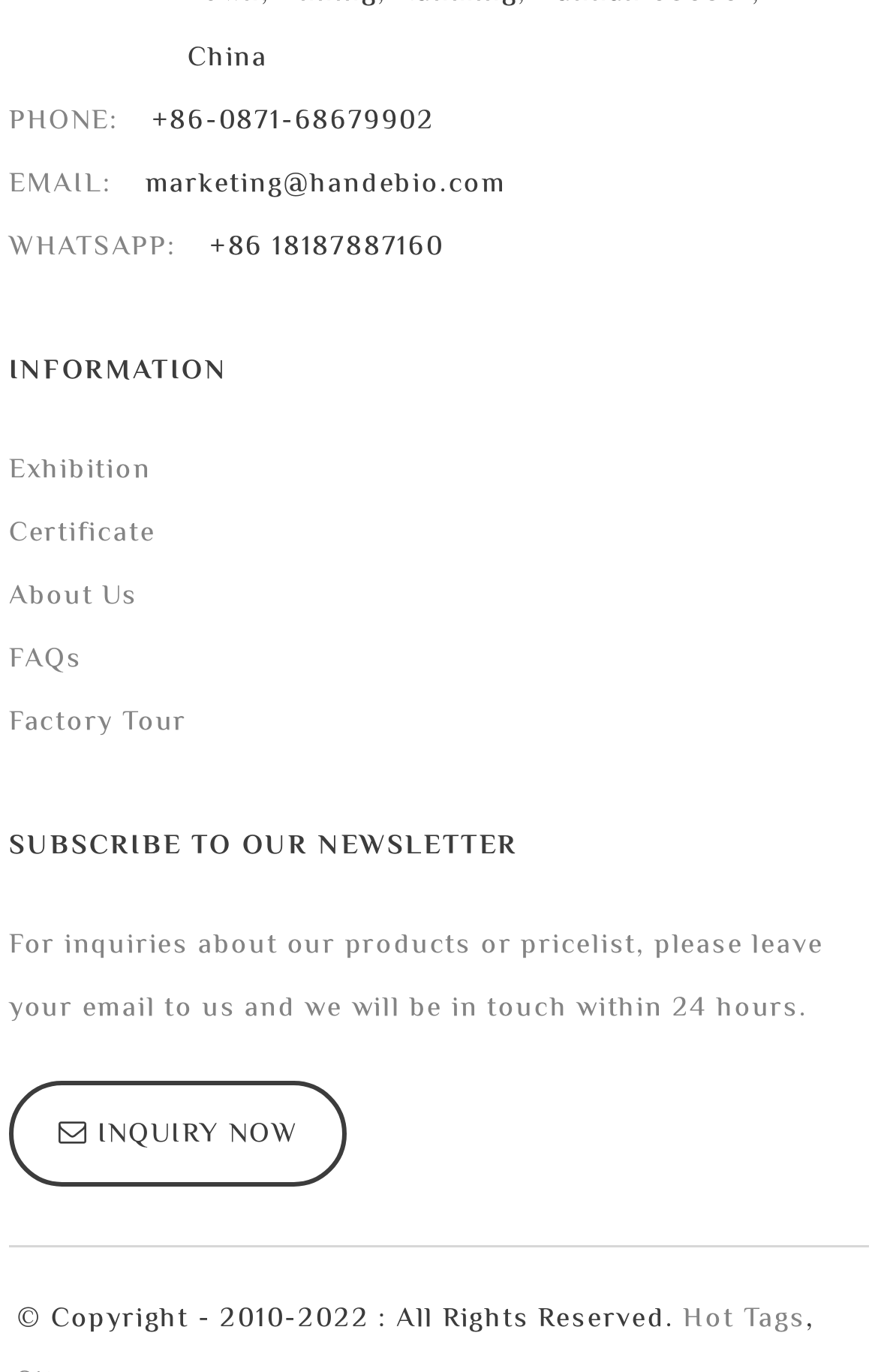Pinpoint the bounding box coordinates of the clickable area needed to execute the instruction: "Subscribe to the newsletter". The coordinates should be specified as four float numbers between 0 and 1, i.e., [left, top, right, bottom].

[0.01, 0.594, 0.99, 0.64]